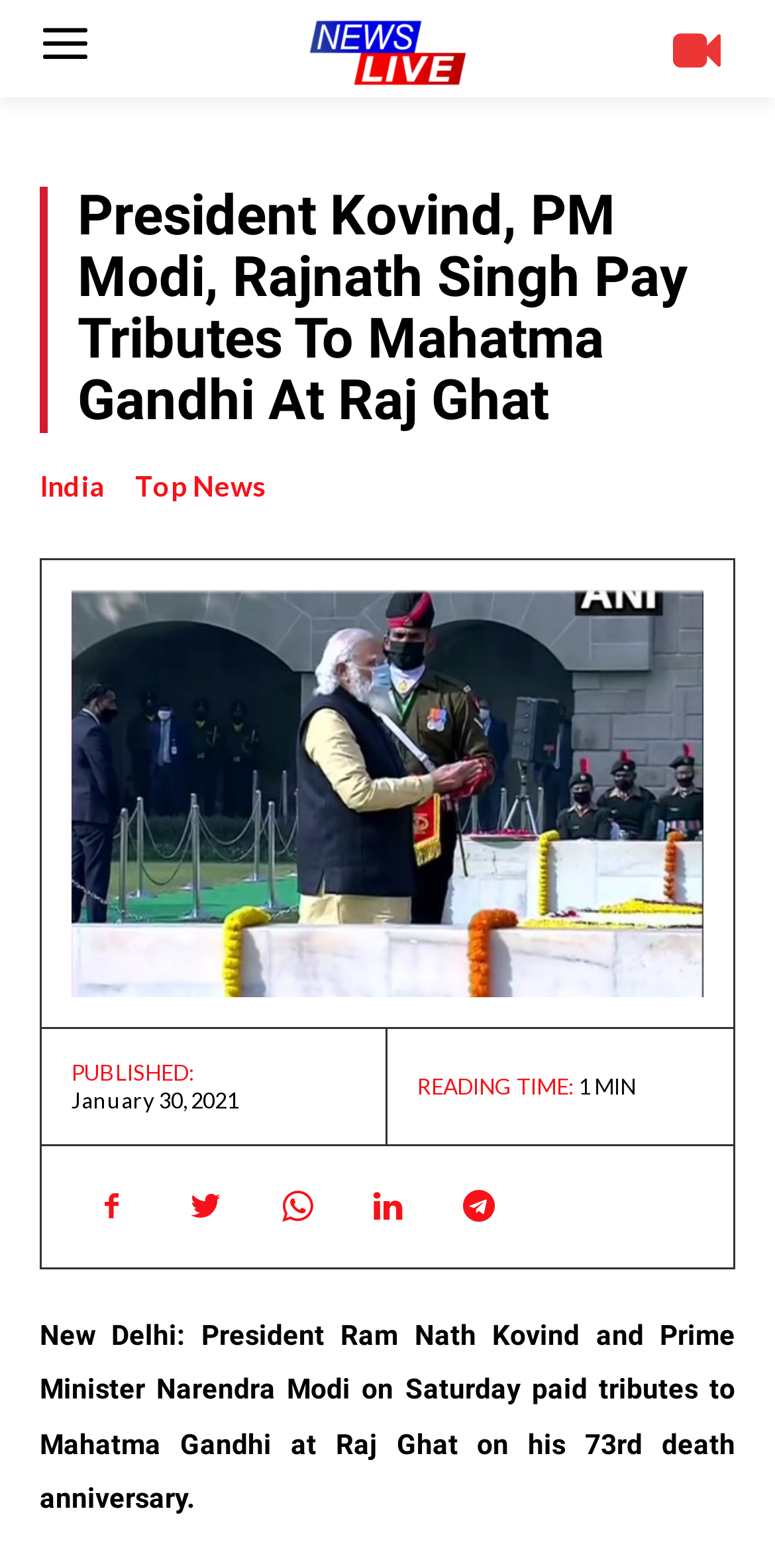What is the location mentioned in the article?
Kindly answer the question with as much detail as you can.

The answer can be found in the paragraph of text at the bottom of the webpage, which states 'New Delhi: President Ram Nath Kovind and Prime Minister Narendra Modi on Saturday paid tributes to Mahatma Gandhi at Raj Ghat on his 73rd death anniversary.'